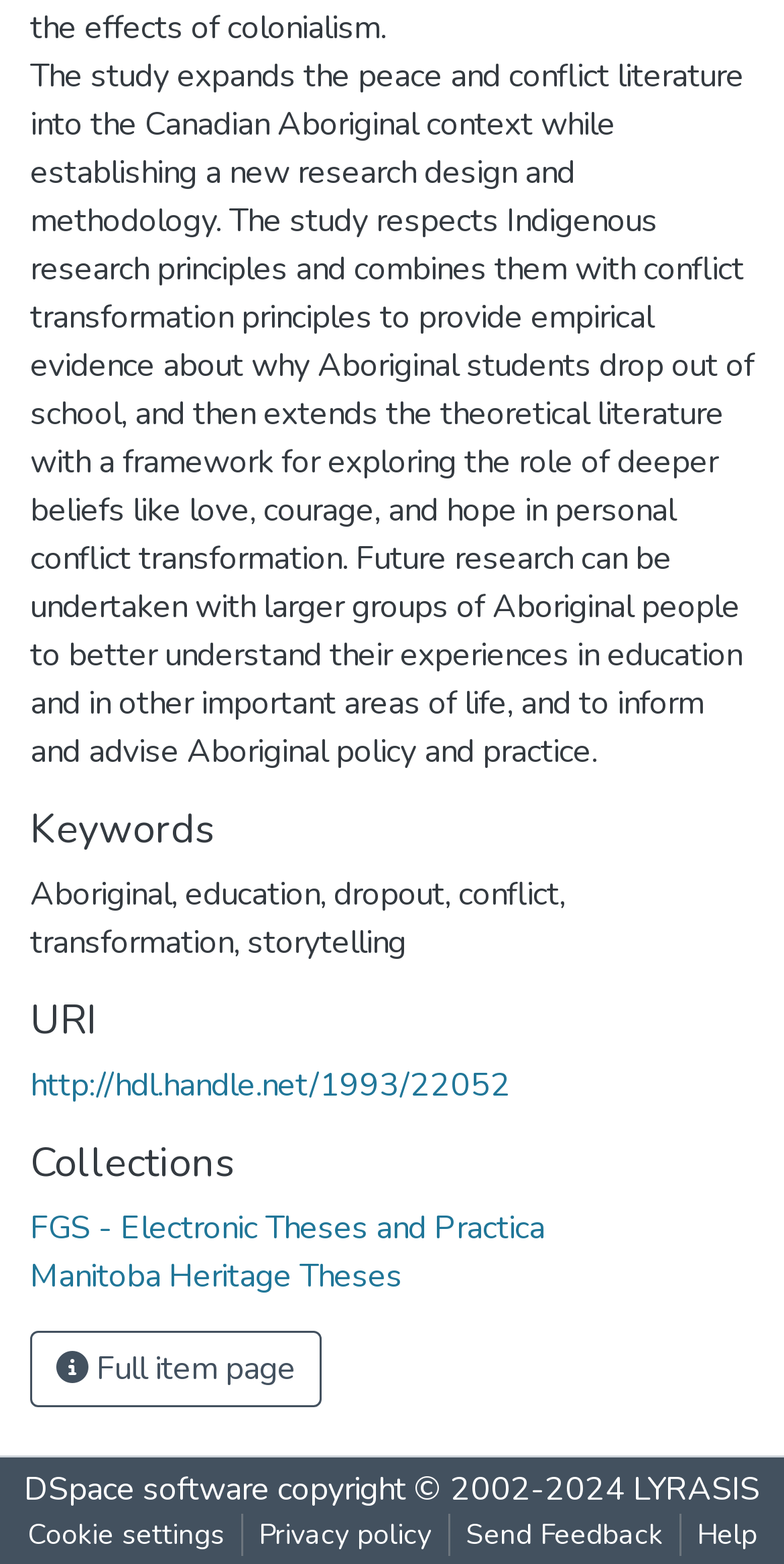What is the first keyword listed?
Observe the image and answer the question with a one-word or short phrase response.

dropout